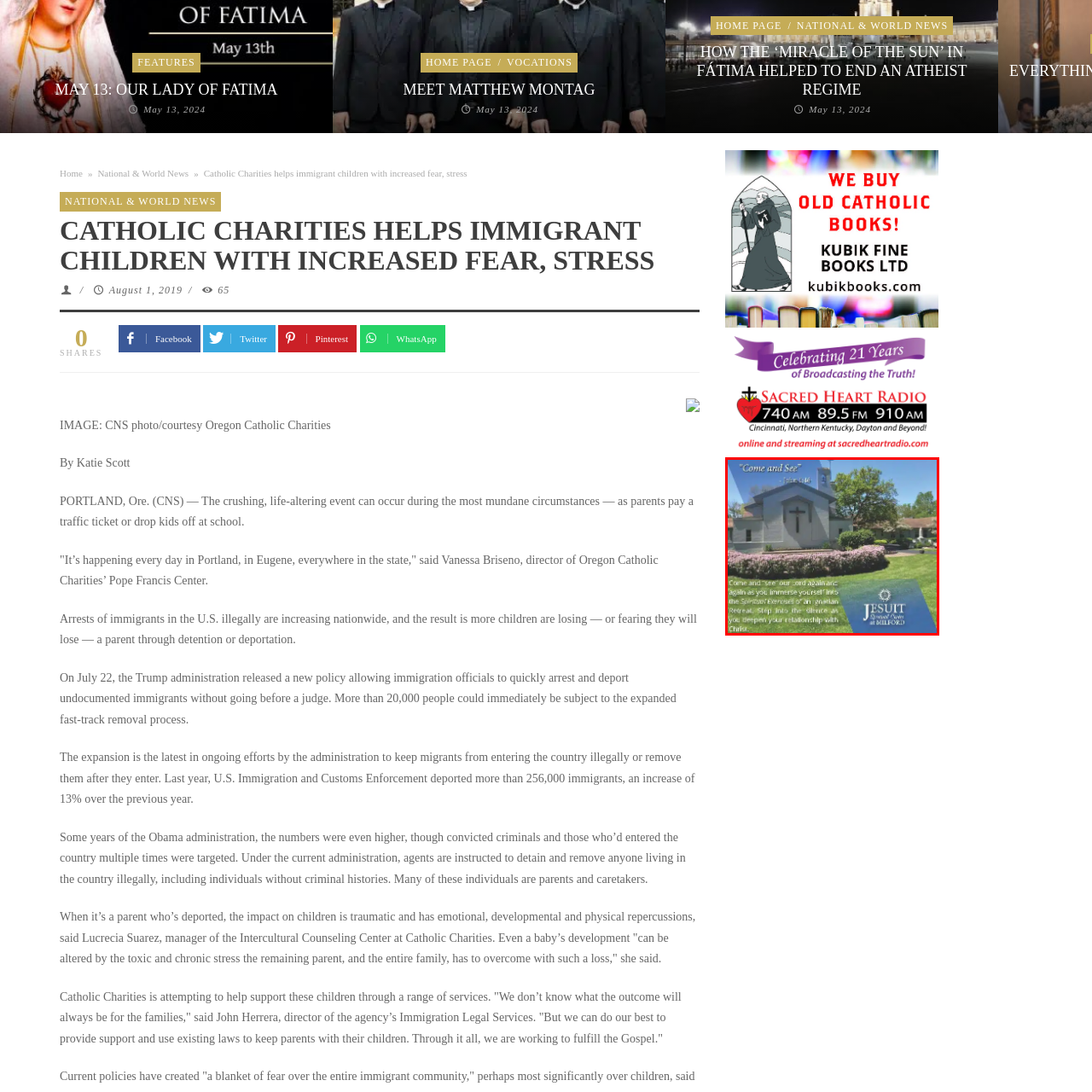Generate a thorough description of the part of the image enclosed by the red boundary.

The image showcases a serene view of the Jesuit Spiritual Center at Milford, surrounded by lush greenery and blooming flowers. Prominently featured is a building with a distinct cross, reflecting its spiritual significance. The text invites viewers with the phrase “Come and See,” suggesting an invitation to explore one's faith through an Ignatian retreat. This experience promises immersion in spiritual exercises aimed at deepening one's relationship with Christ. The tranquil environment and peaceful setting enhance the message of reflection and connection.